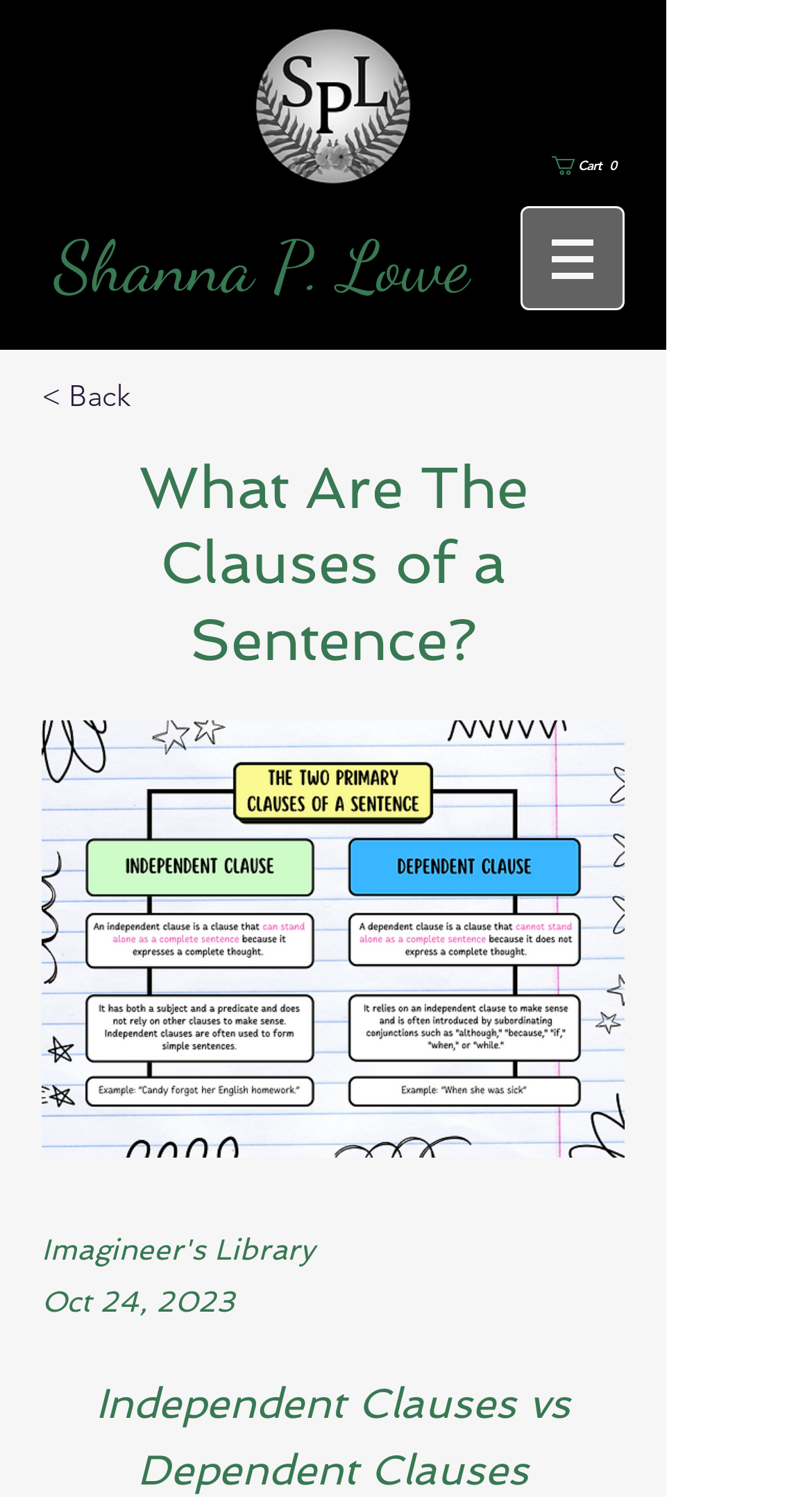Please provide a detailed answer to the question below by examining the image:
What is the date of the article?

The date of the article can be found in the StaticText element with the text 'Oct 24, 2023', which is located at the bottom of the webpage.